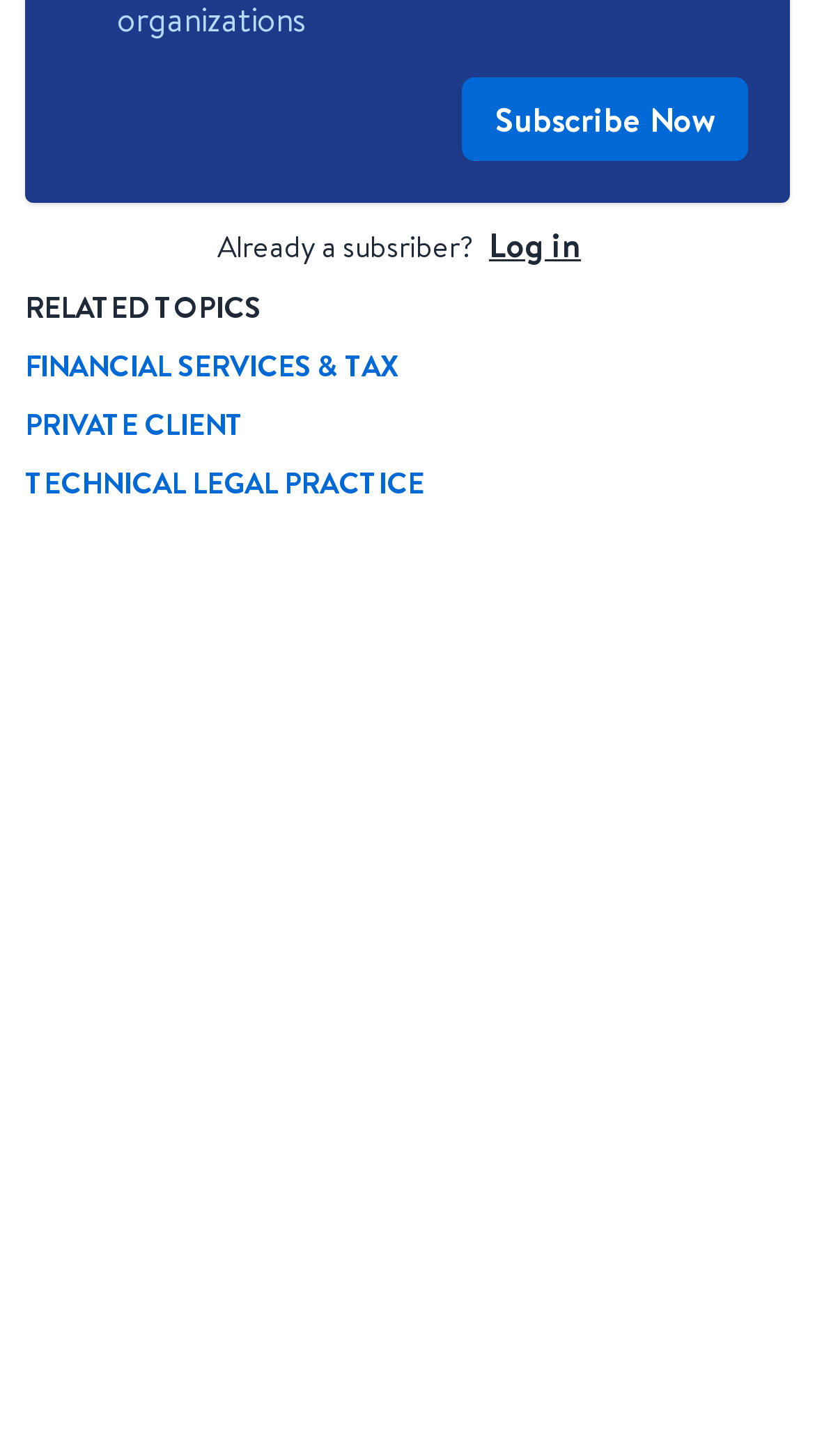Please find and report the bounding box coordinates of the element to click in order to perform the following action: "Explore financial services and tax topics". The coordinates should be expressed as four float numbers between 0 and 1, in the format [left, top, right, bottom].

[0.031, 0.237, 0.49, 0.266]